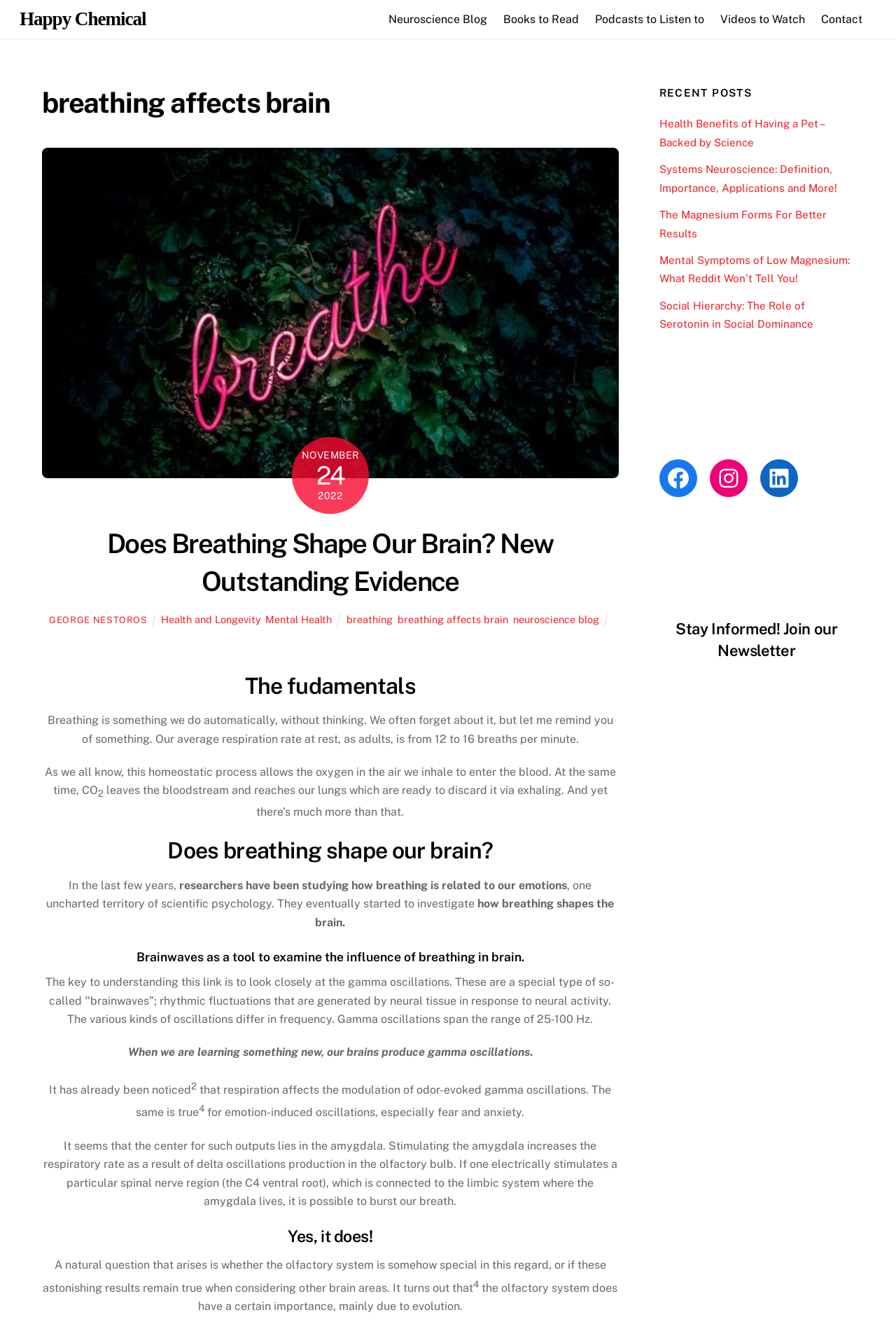Show me the bounding box coordinates of the clickable region to achieve the task as per the instruction: "Click on the 'Happy Chemical' link".

[0.022, 0.006, 0.163, 0.022]